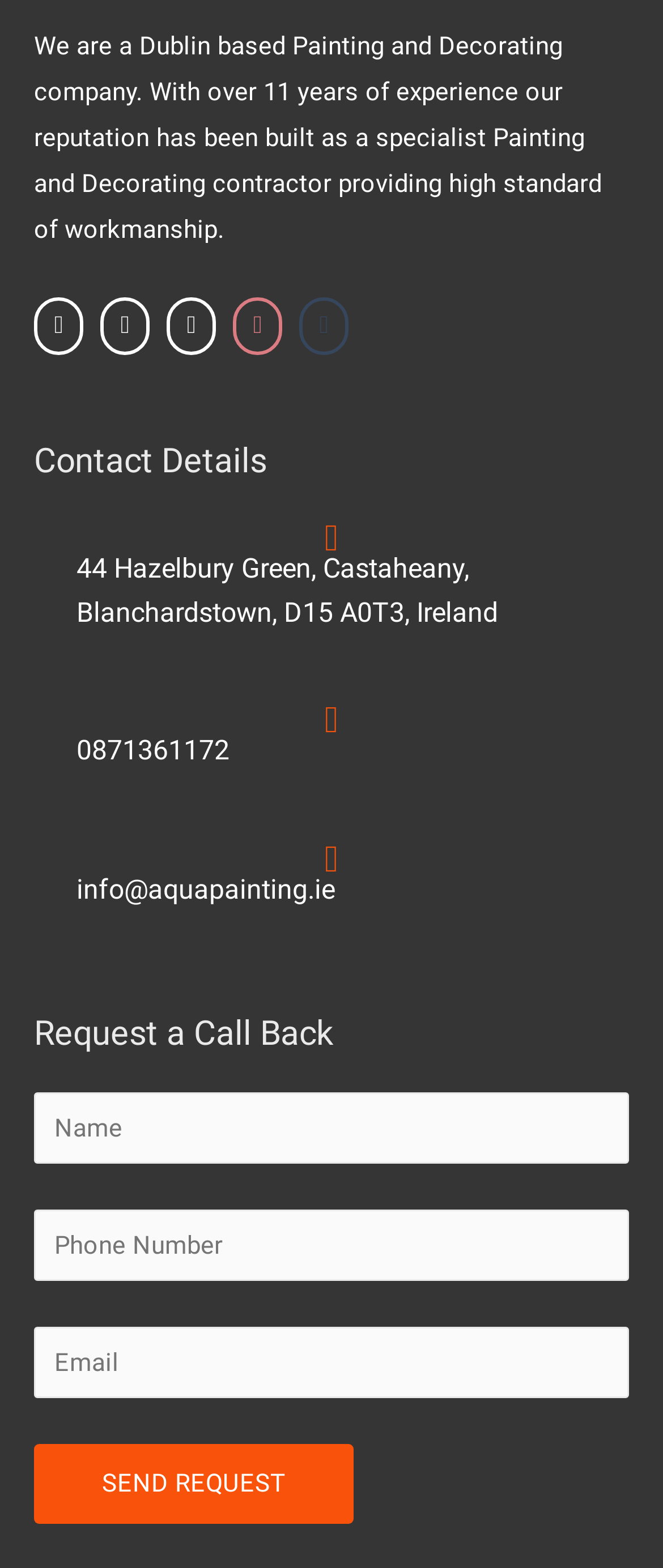How many textboxes are available in the 'Request a Call Back' section?
With the help of the image, please provide a detailed response to the question.

The 'Request a Call Back' section is located at the bottom of the webpage, and it contains three textboxes: 'Name', 'Phone Number', and 'Email'.